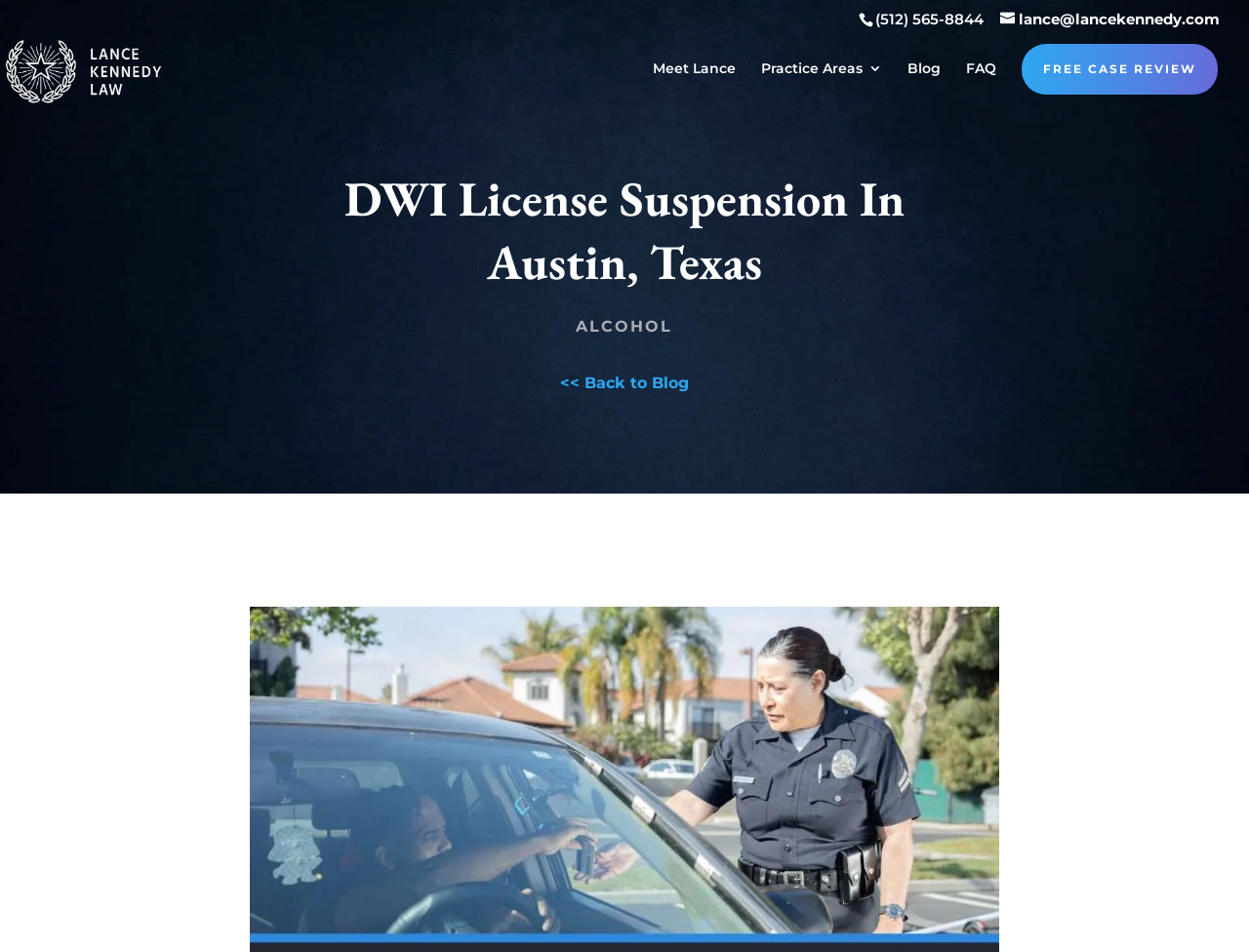Please determine the bounding box coordinates of the area that needs to be clicked to complete this task: 'call the office'. The coordinates must be four float numbers between 0 and 1, formatted as [left, top, right, bottom].

[0.701, 0.011, 0.788, 0.03]